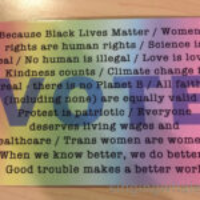Respond with a single word or phrase to the following question: What is the purpose of the image?

To encourage civic engagement